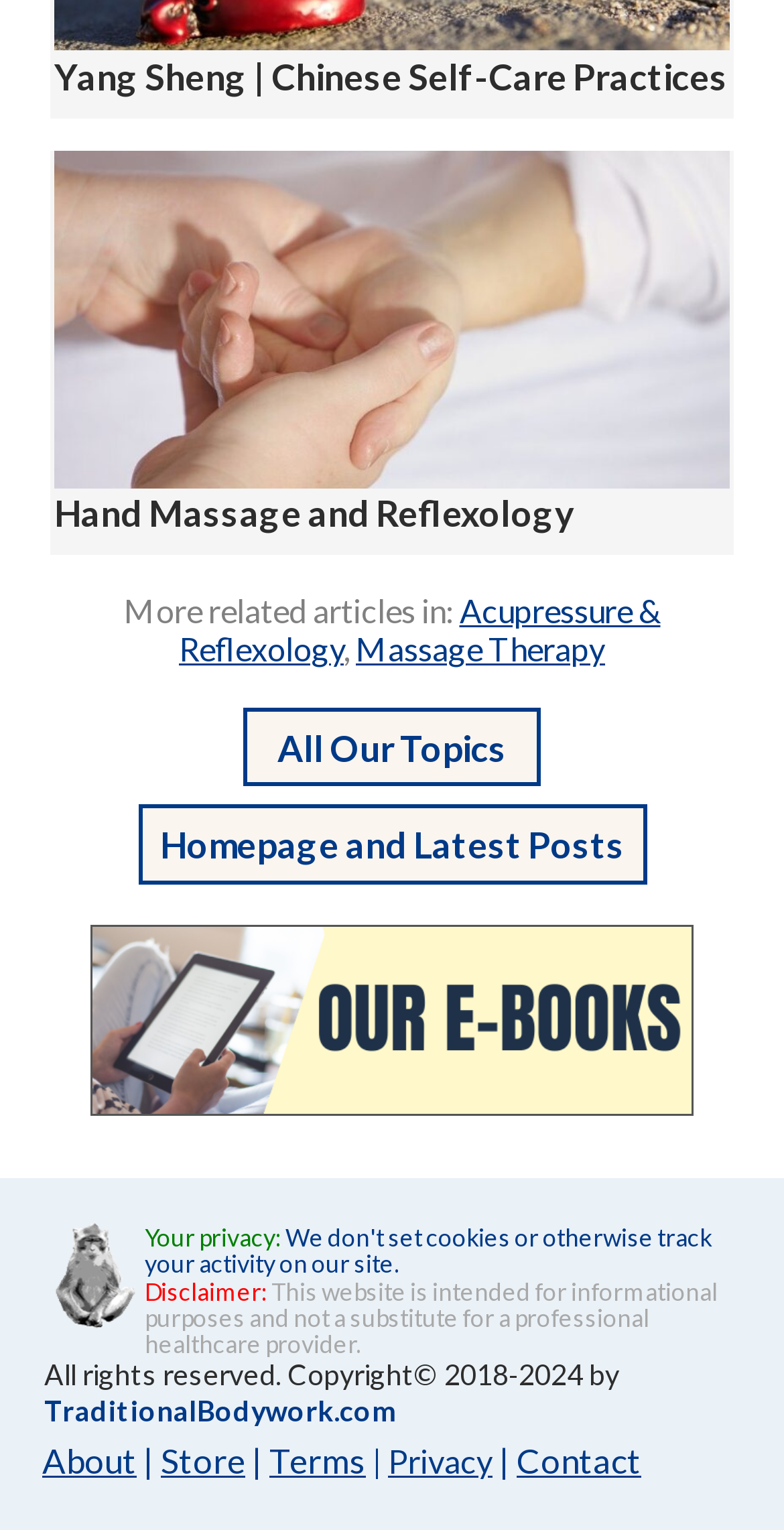Using the given element description, provide the bounding box coordinates (top-left x, top-left y, bottom-right x, bottom-right y) for the corresponding UI element in the screenshot: | Terms

[0.321, 0.94, 0.474, 0.968]